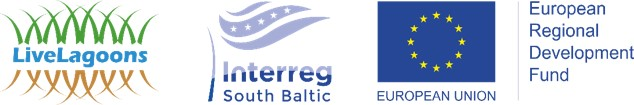Please give a succinct answer using a single word or phrase:
What fund is mentioned alongside the 'European Union' logo?

European Regional Development Fund